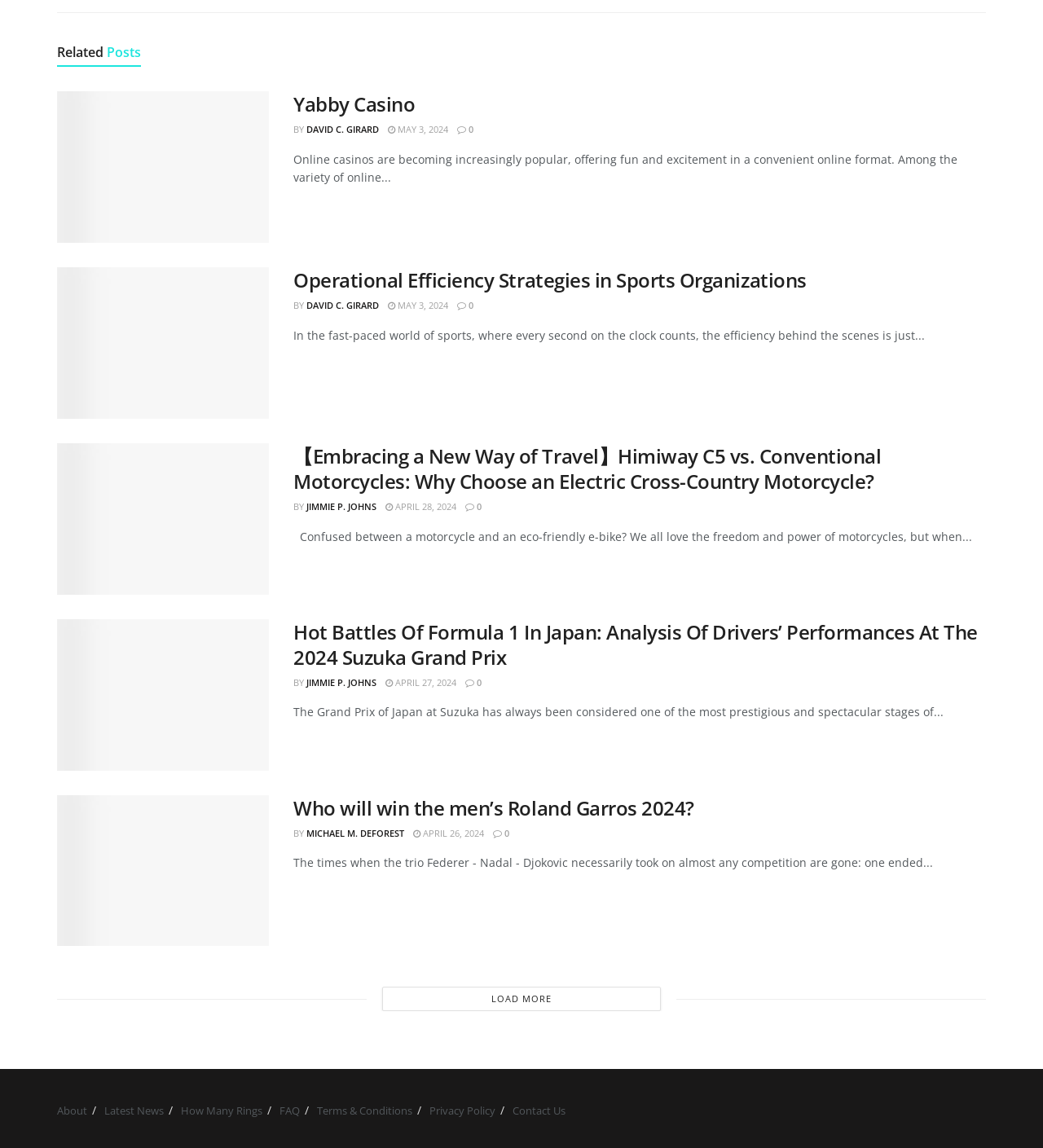What is the date of the article 'Hot Battles Of Formula 1 In Japan'?
Respond with a short answer, either a single word or a phrase, based on the image.

April 27, 2024